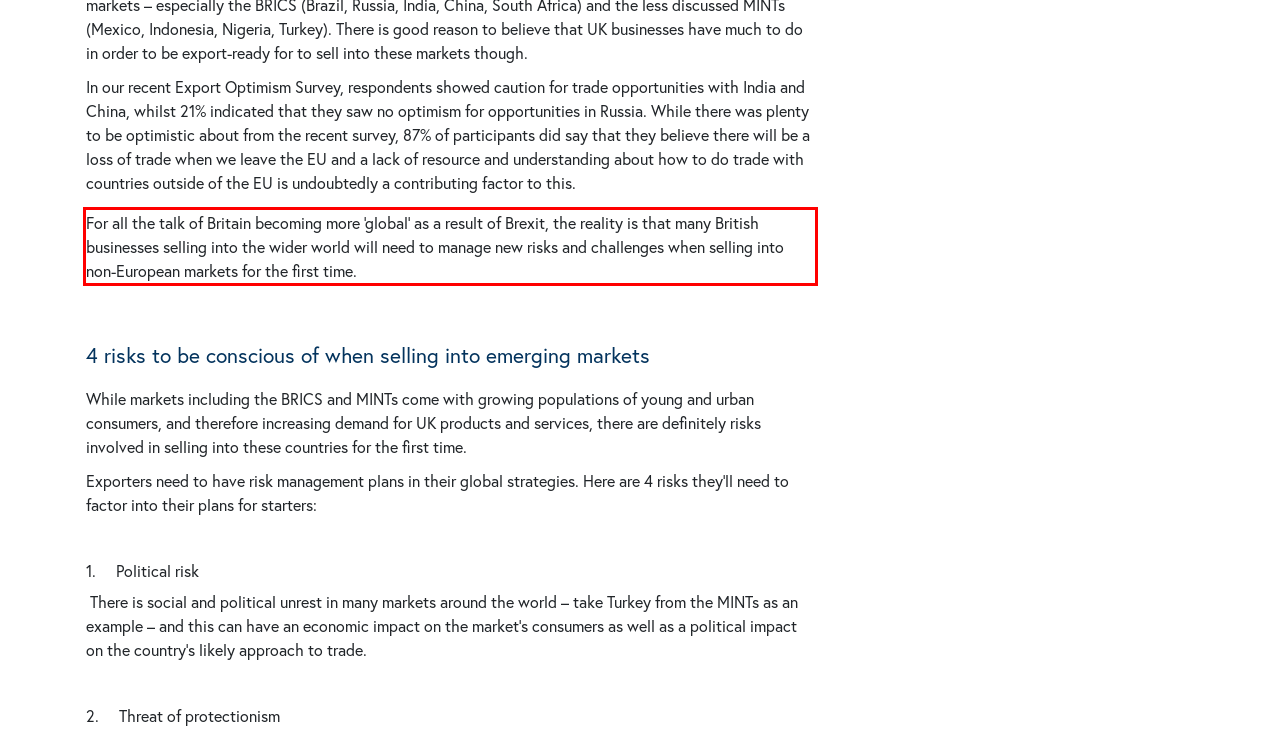Perform OCR on the text inside the red-bordered box in the provided screenshot and output the content.

For all the talk of Britain becoming more ‘global’ as a result of Brexit, the reality is that many British businesses selling into the wider world will need to manage new risks and challenges when selling into non-European markets for the first time.